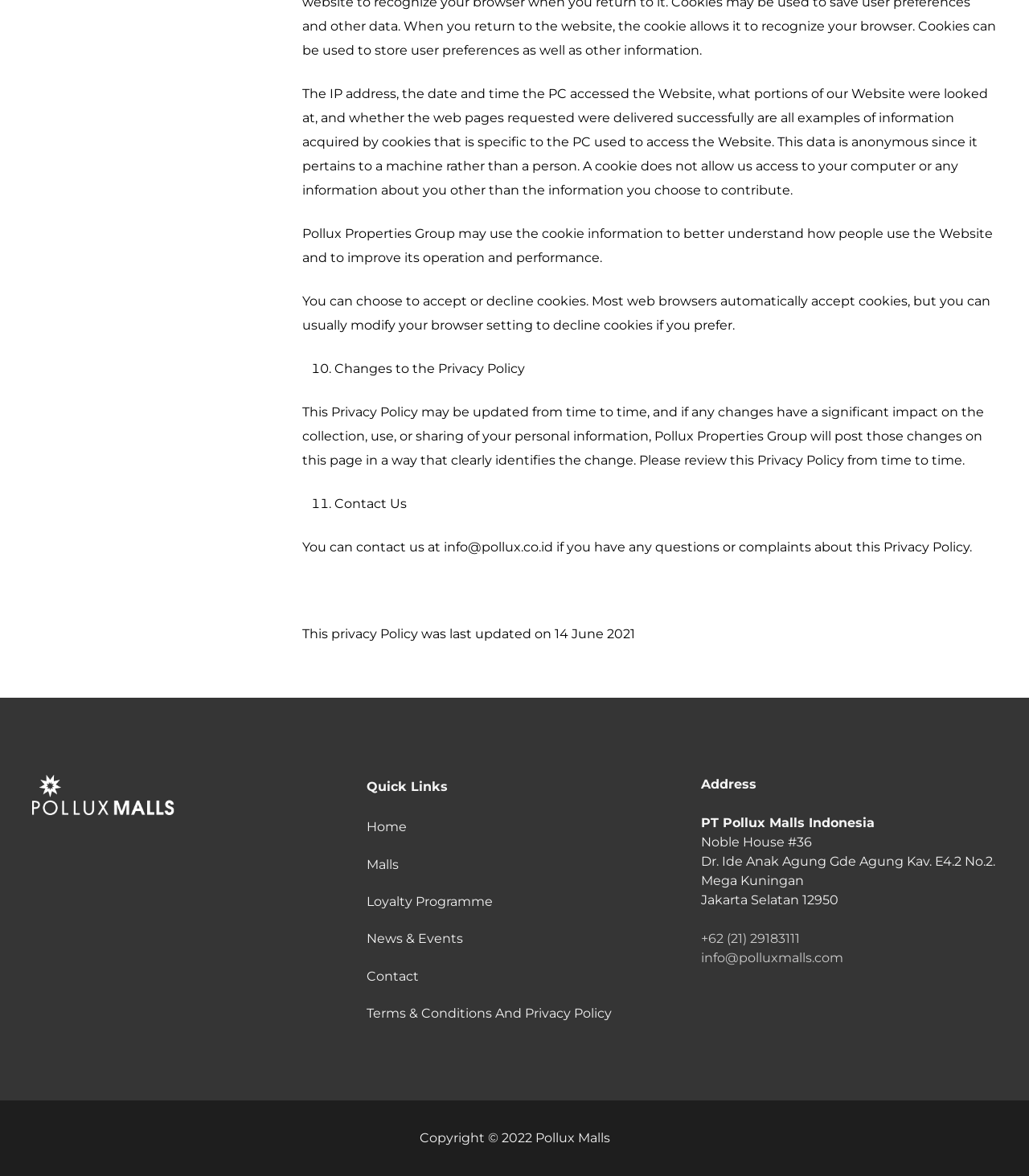What is the purpose of cookies on this website?
Please provide a single word or phrase based on the screenshot.

To better understand how people use the Website